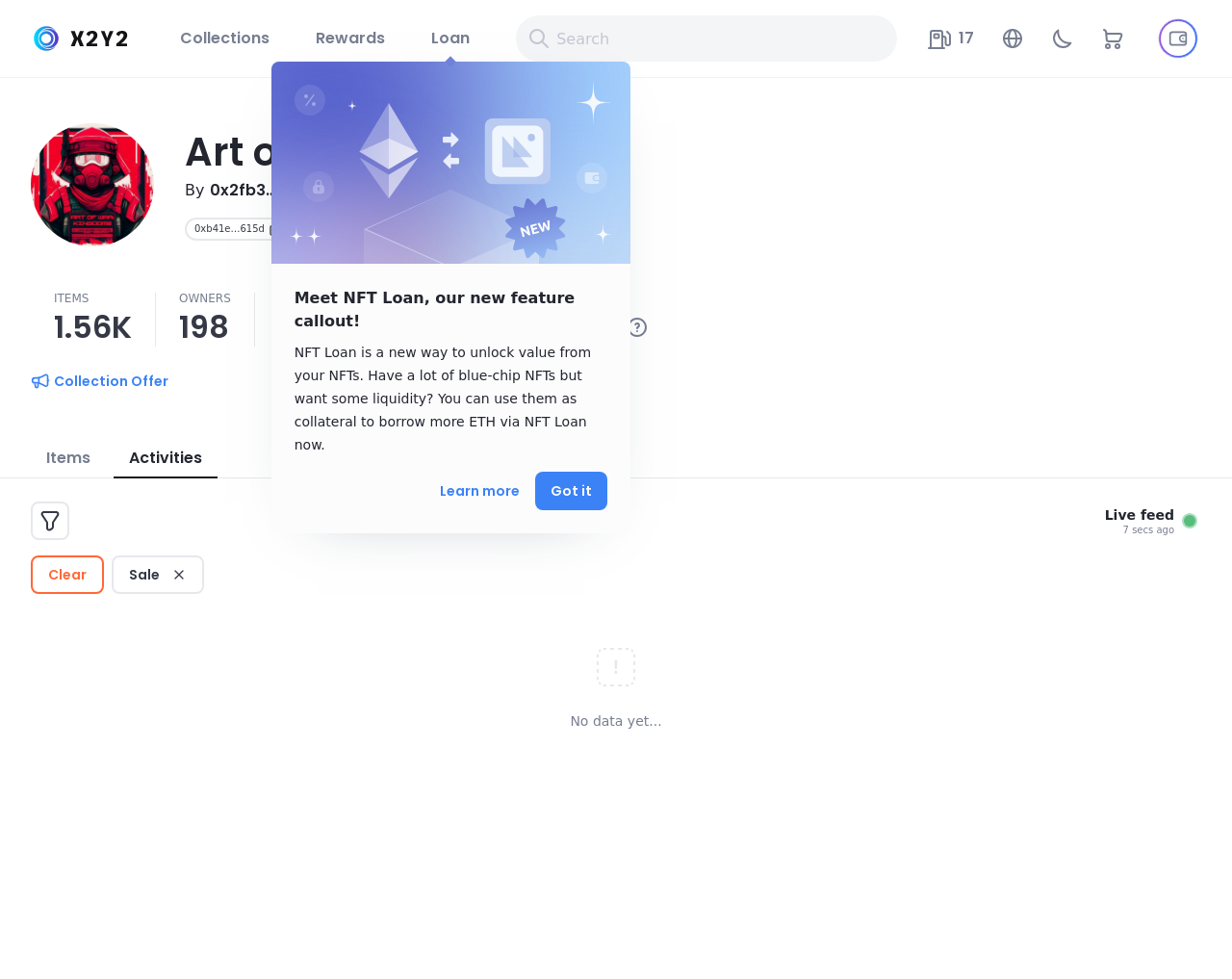What is the function of the 'Filters' button?
Please answer the question with a single word or phrase, referencing the image.

To filter items